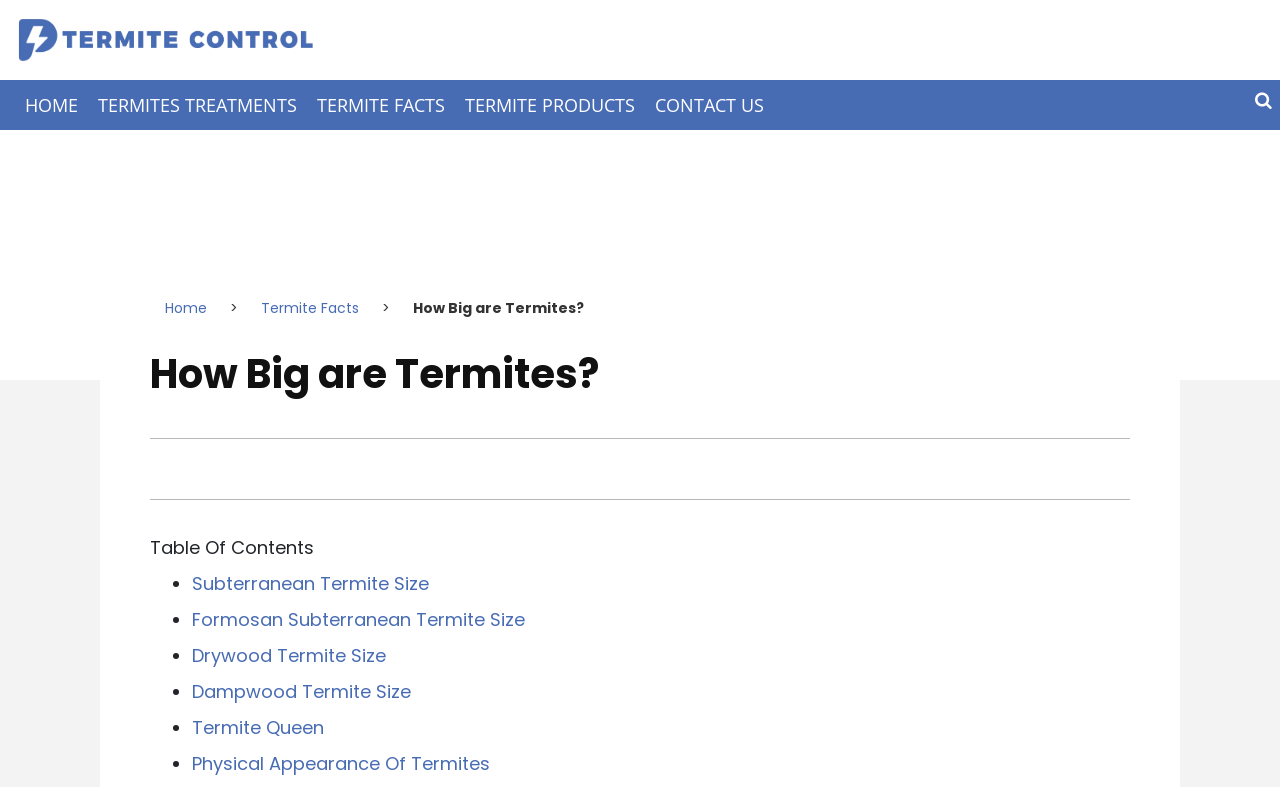Describe in detail what you see on the webpage.

The webpage is about termites, specifically discussing their size. At the top left corner, there is a logo of Powertermitecontrol.net, accompanied by a link to the website. Below the logo, there is a navigation menu with links to different sections of the website, including HOME, TERMITES TREATMENTS, TERMITE FACTS, TERMITE PRODUCTS, and CONTACT US.

On the left side of the page, there is a secondary navigation menu with links to Home and Termite Facts, separated by a horizontal separator. The main content of the page starts with a heading "How Big are Termites?" followed by a horizontal separator.

Below the heading, there is a table of contents with links to different sections, including Subterranean Termite Size, Formosan Subterranean Termite Size, Drywood Termite Size, Dampwood Termite Size, Termite Queen, and Physical Appearance Of Termites. Each section is marked with a bullet point (•) and is listed vertically.

The overall structure of the webpage is organized, with clear headings and concise text, making it easy to navigate and find specific information about termites.